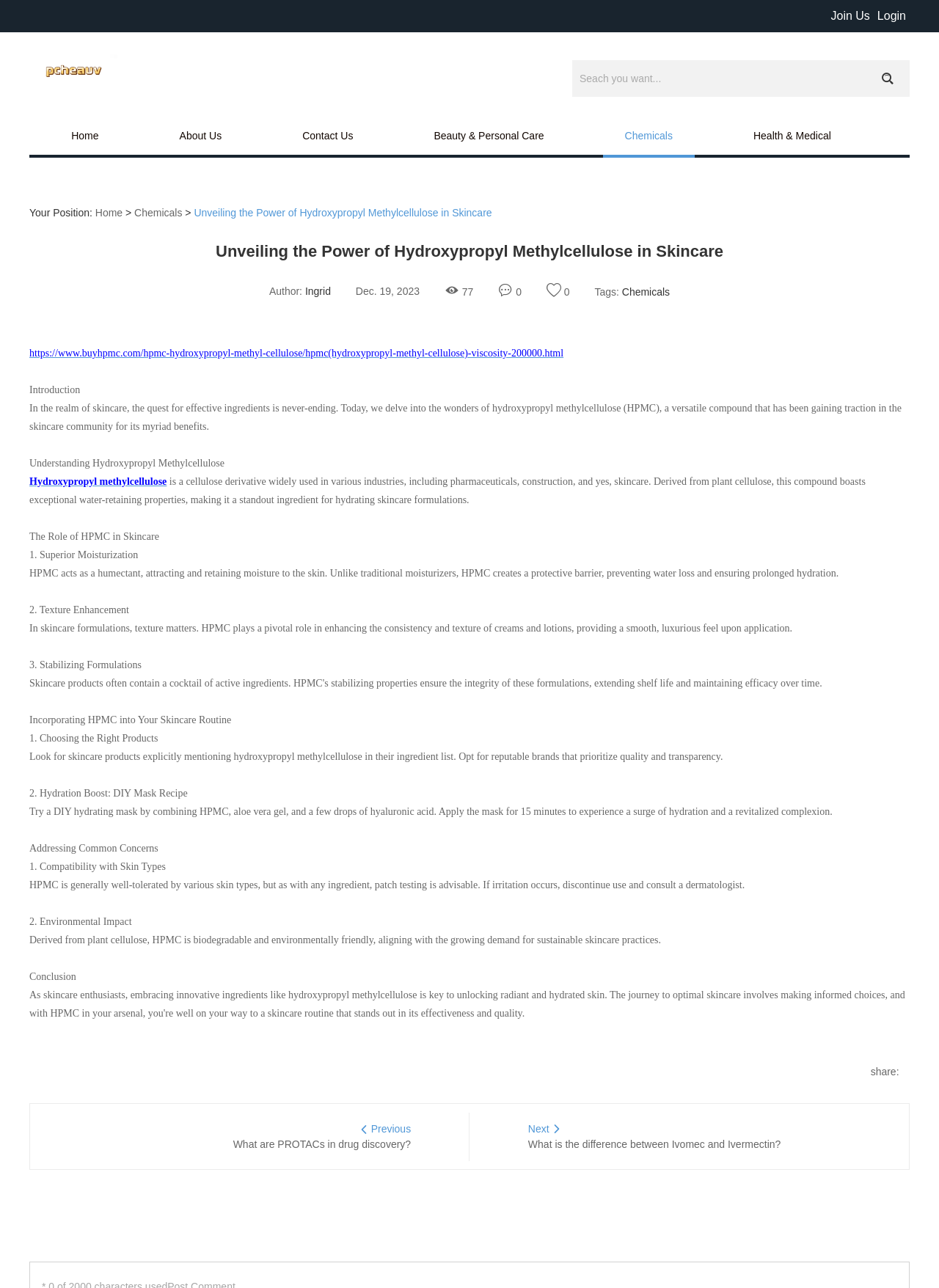Answer the question below with a single word or a brief phrase: 
What is the tag of the current article?

Chemicals